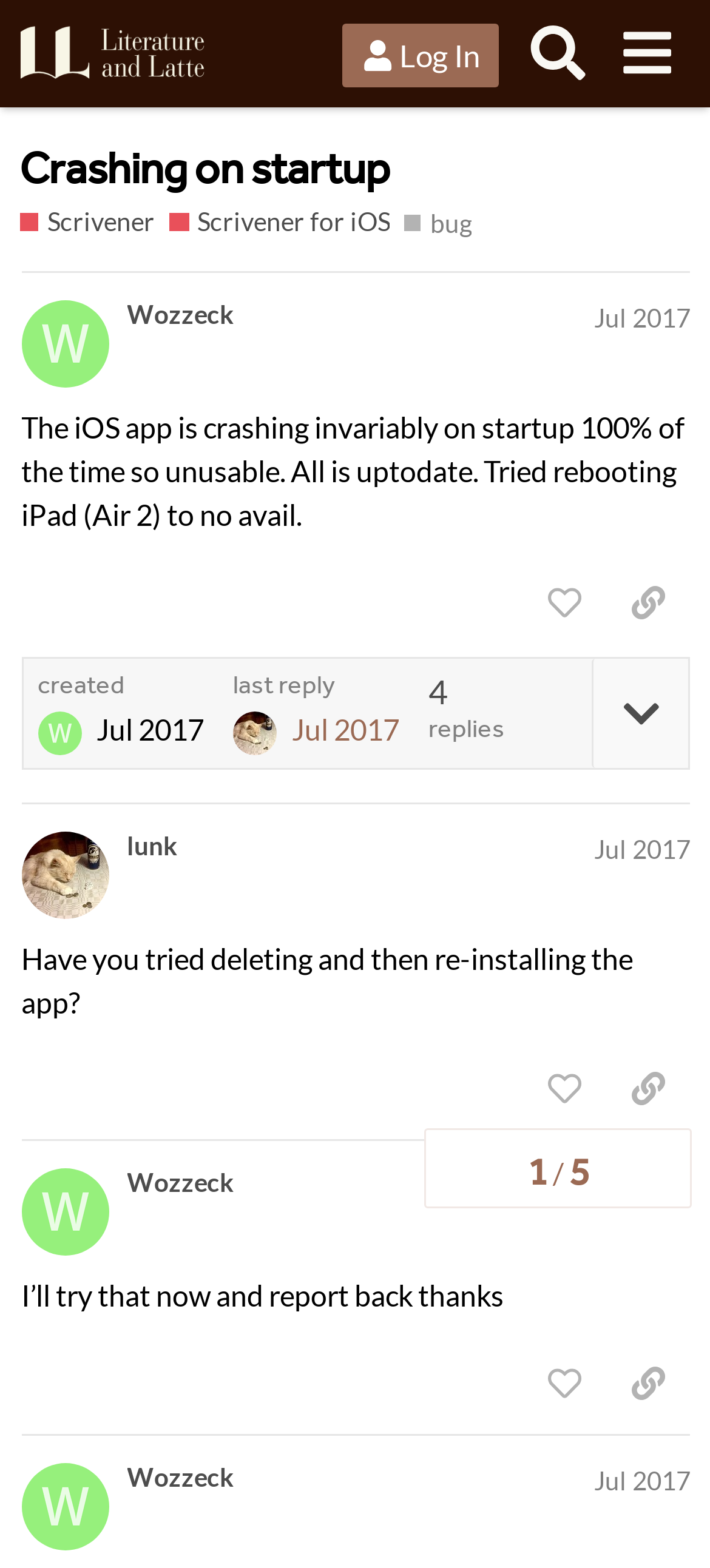Respond to the question below with a single word or phrase: What is the suggested solution by lunk?

Deleting and re-installing the app